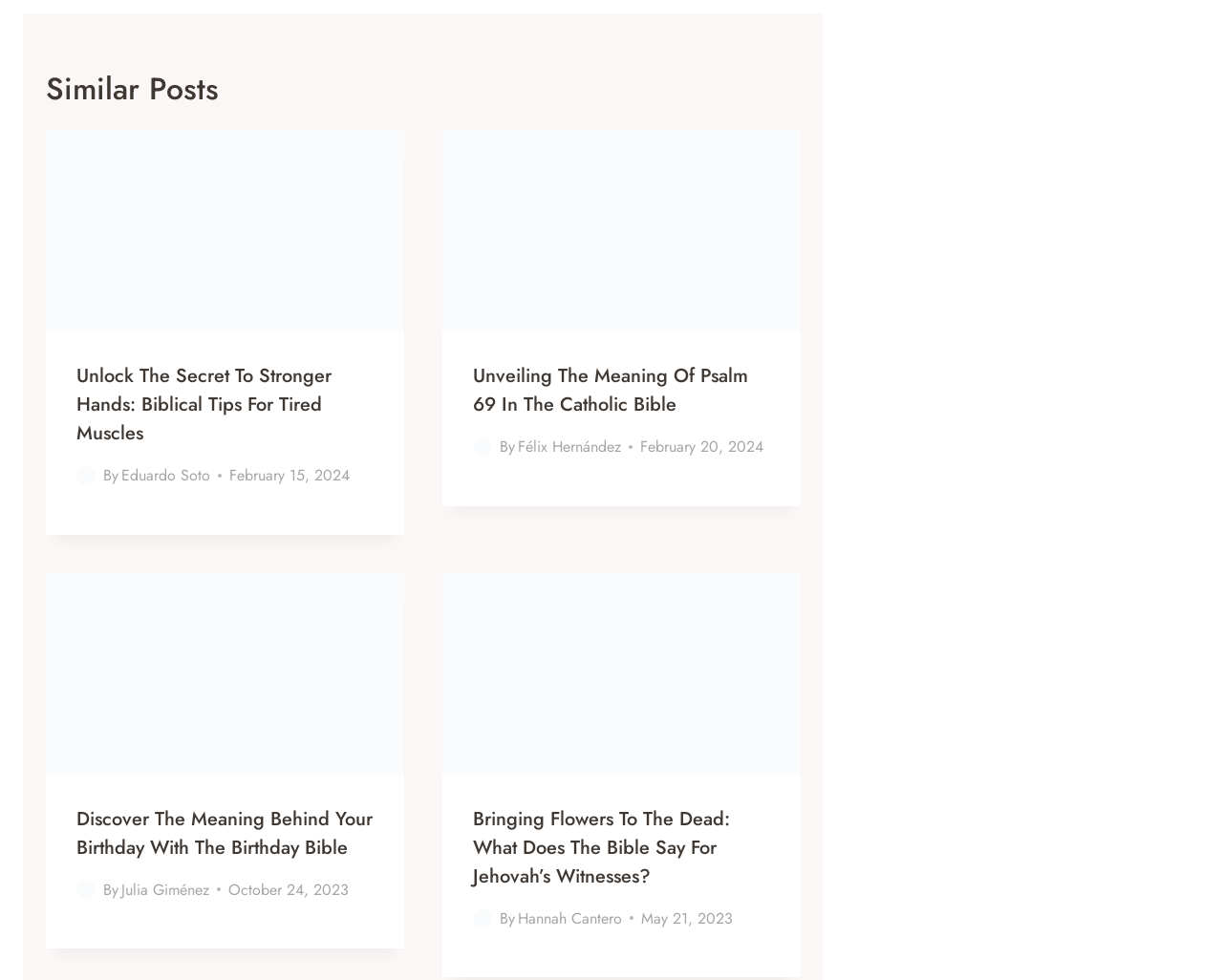What is the title of the first article?
Based on the image, provide a one-word or brief-phrase response.

Unlock the Secret to Stronger Hands